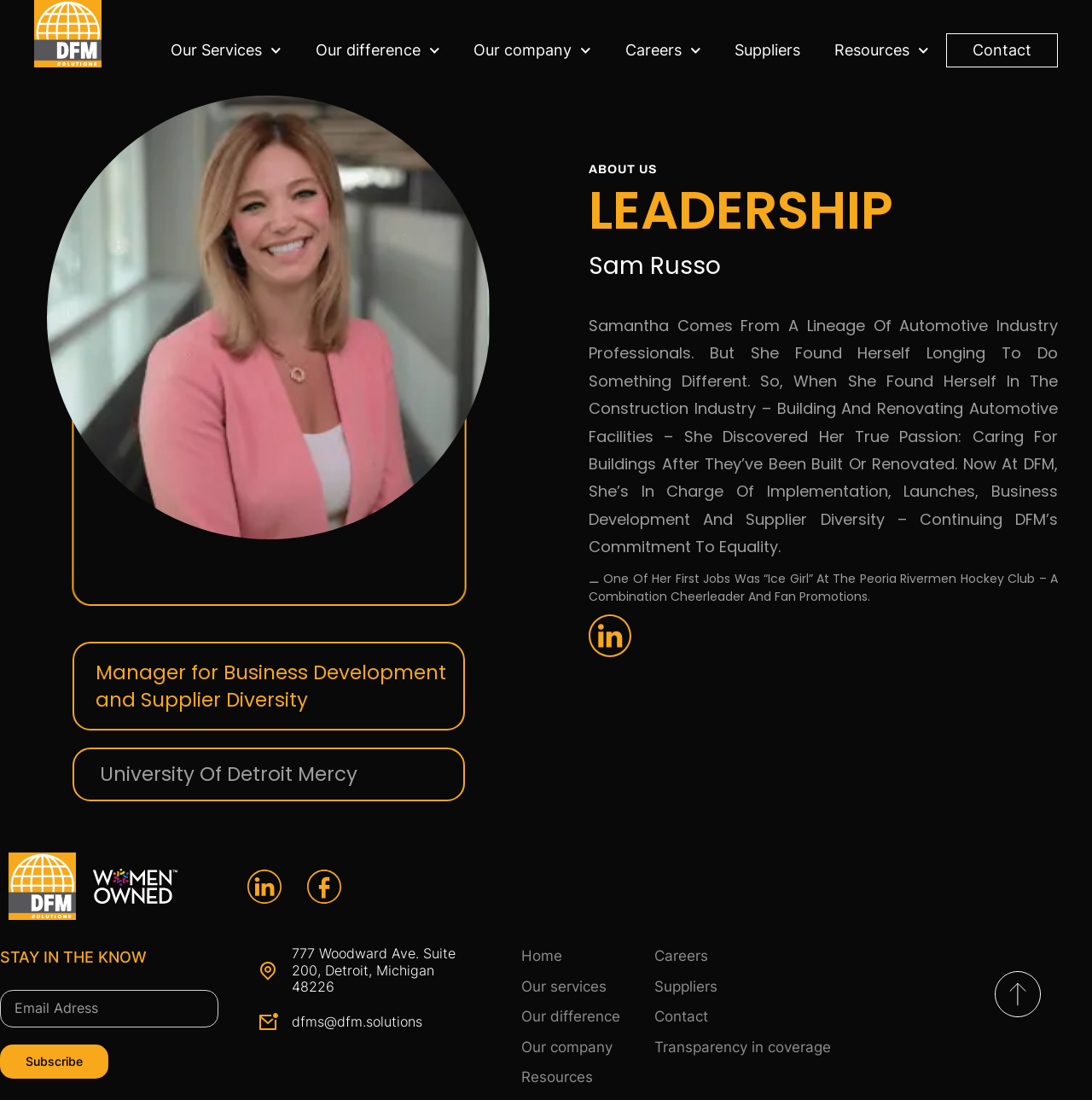Identify the bounding box coordinates of the section to be clicked to complete the task described by the following instruction: "Click on Resources". The coordinates should be four float numbers between 0 and 1, formatted as [left, top, right, bottom].

[0.749, 0.03, 0.866, 0.061]